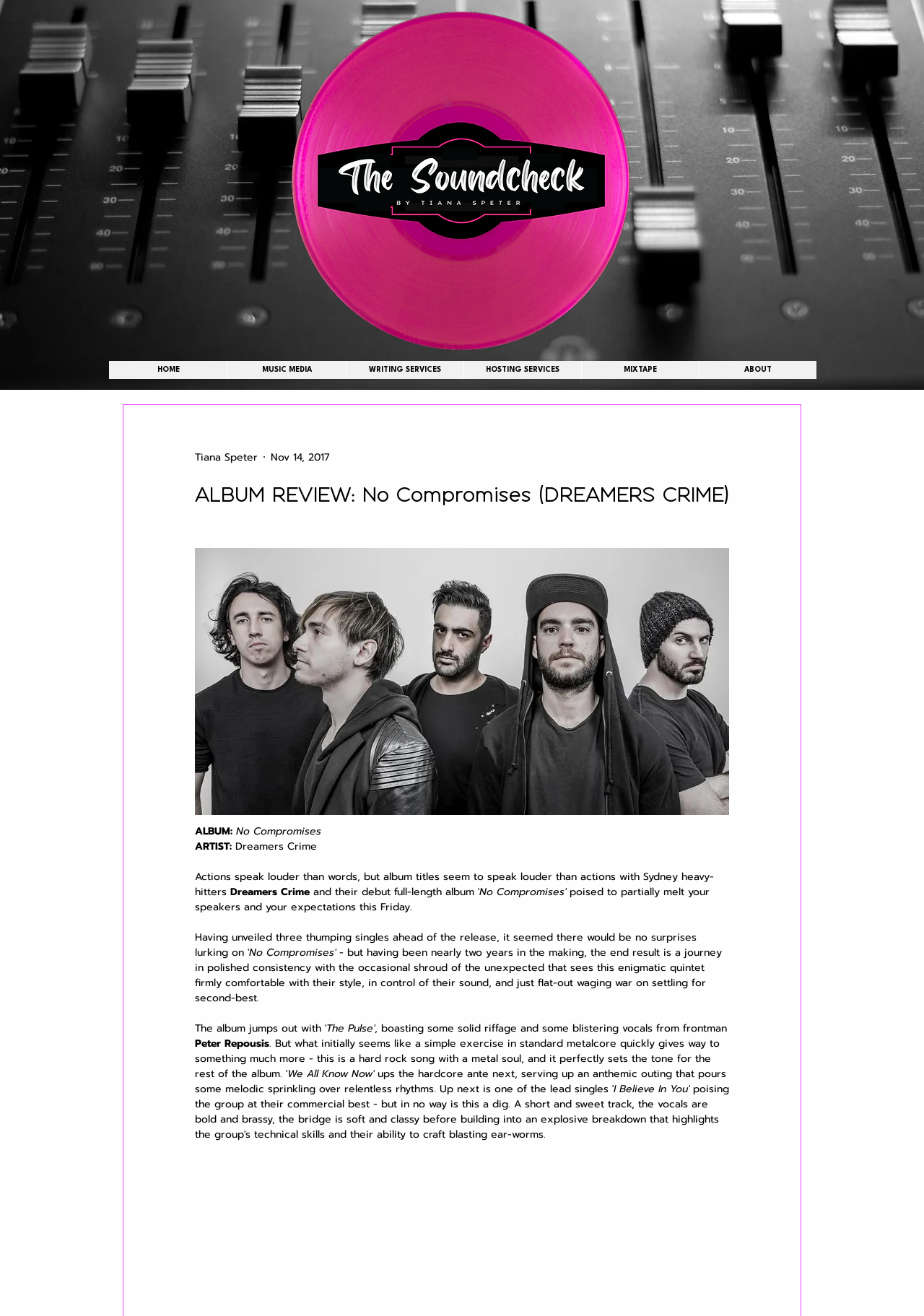Bounding box coordinates are specified in the format (top-left x, top-left y, bottom-right x, bottom-right y). All values are floating point numbers bounded between 0 and 1. Please provide the bounding box coordinate of the region this sentence describes: HOSTING SERVICES

[0.502, 0.274, 0.629, 0.288]